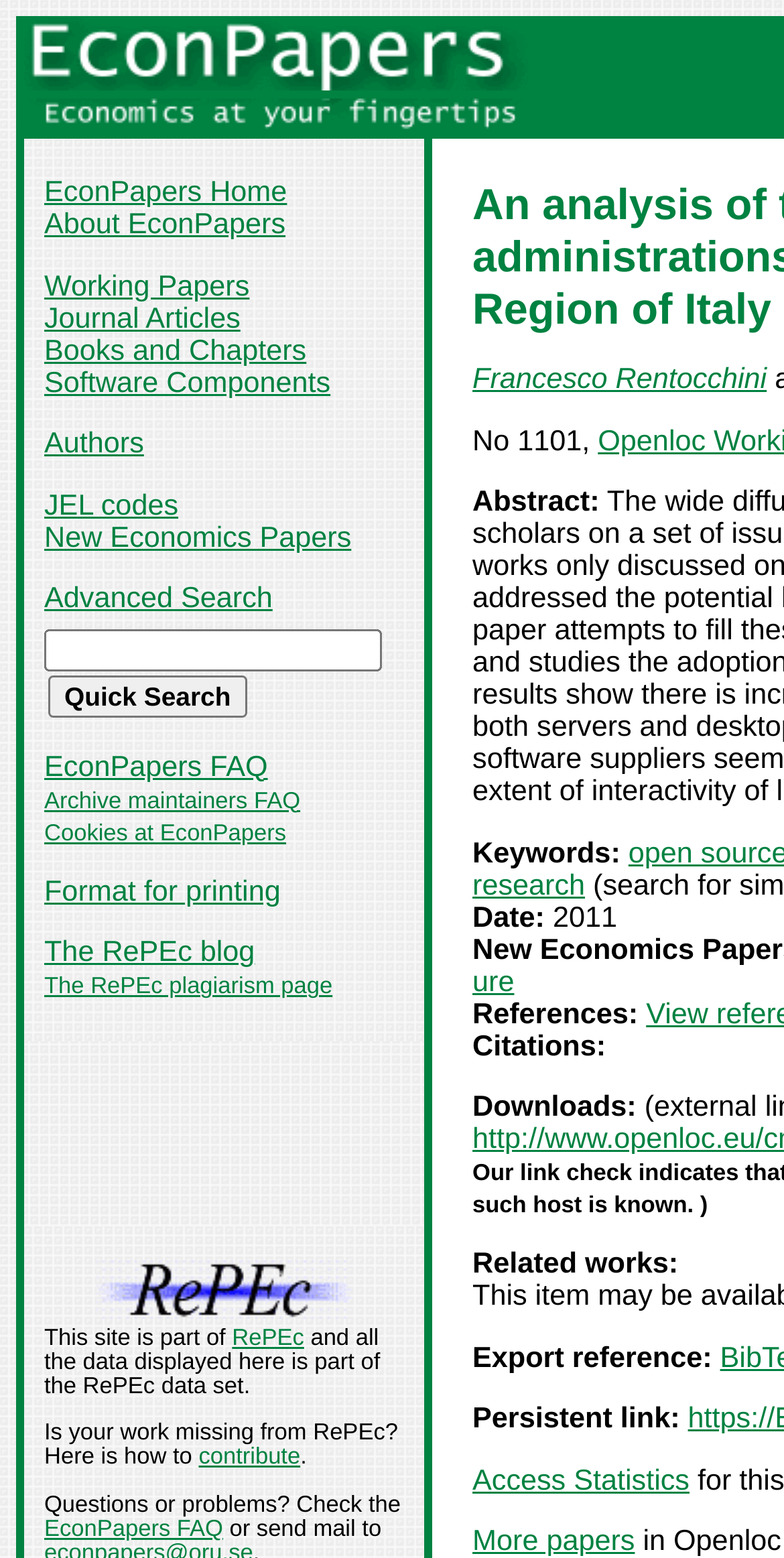Extract the main heading text from the webpage.

An analysis of the adoption of OSS by local public administrations: Evidence from the Emilia-Romagna Region of Italy